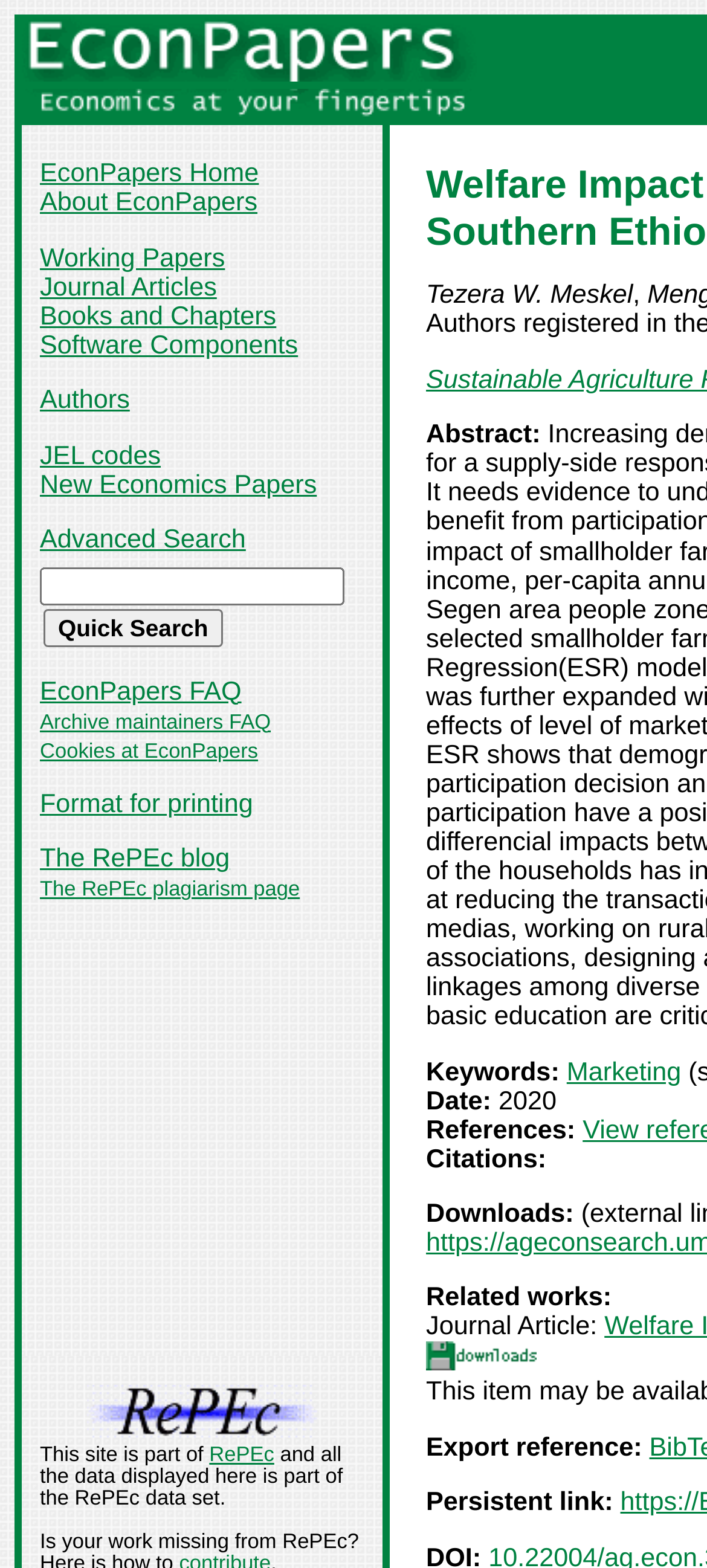Find the bounding box coordinates corresponding to the UI element with the description: "Cookies at EconPapers". The coordinates should be formatted as [left, top, right, bottom], with values as floats between 0 and 1.

[0.056, 0.472, 0.365, 0.486]